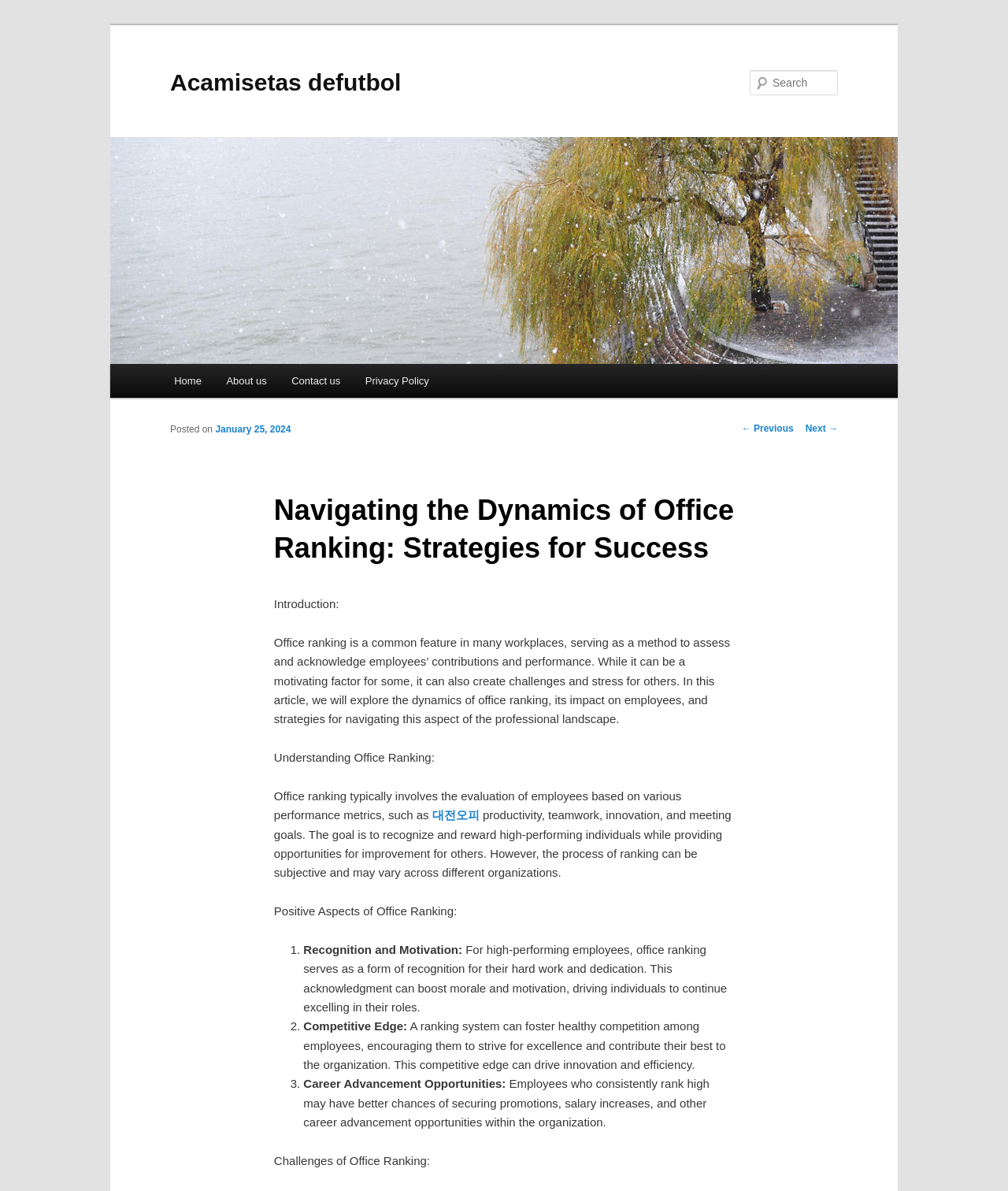Specify the bounding box coordinates of the element's region that should be clicked to achieve the following instruction: "View the post details". The bounding box coordinates consist of four float numbers between 0 and 1, in the format [left, top, right, bottom].

[0.272, 0.403, 0.728, 0.483]